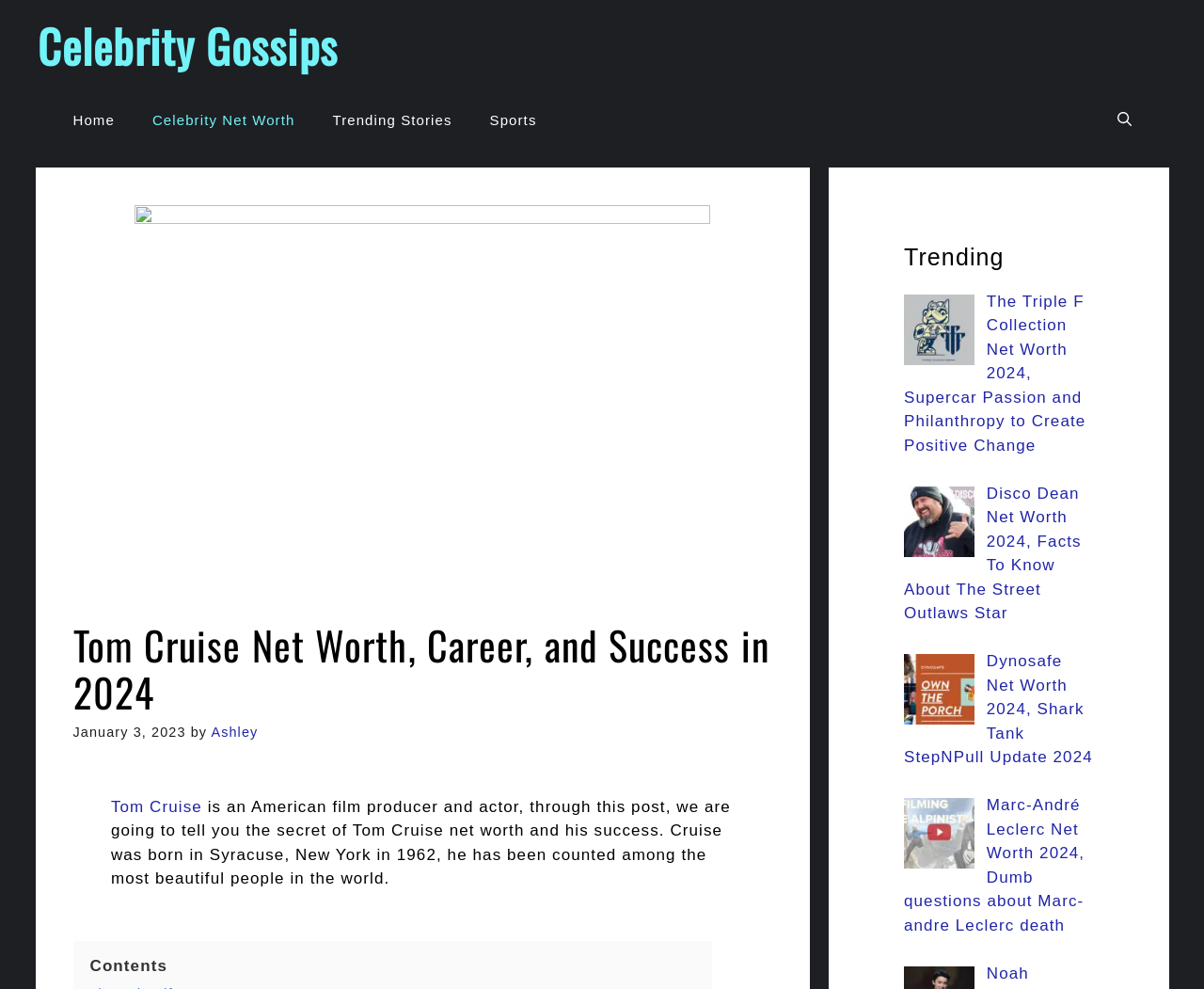Show the bounding box coordinates for the HTML element described as: "Trending Stories".

[0.26, 0.093, 0.391, 0.15]